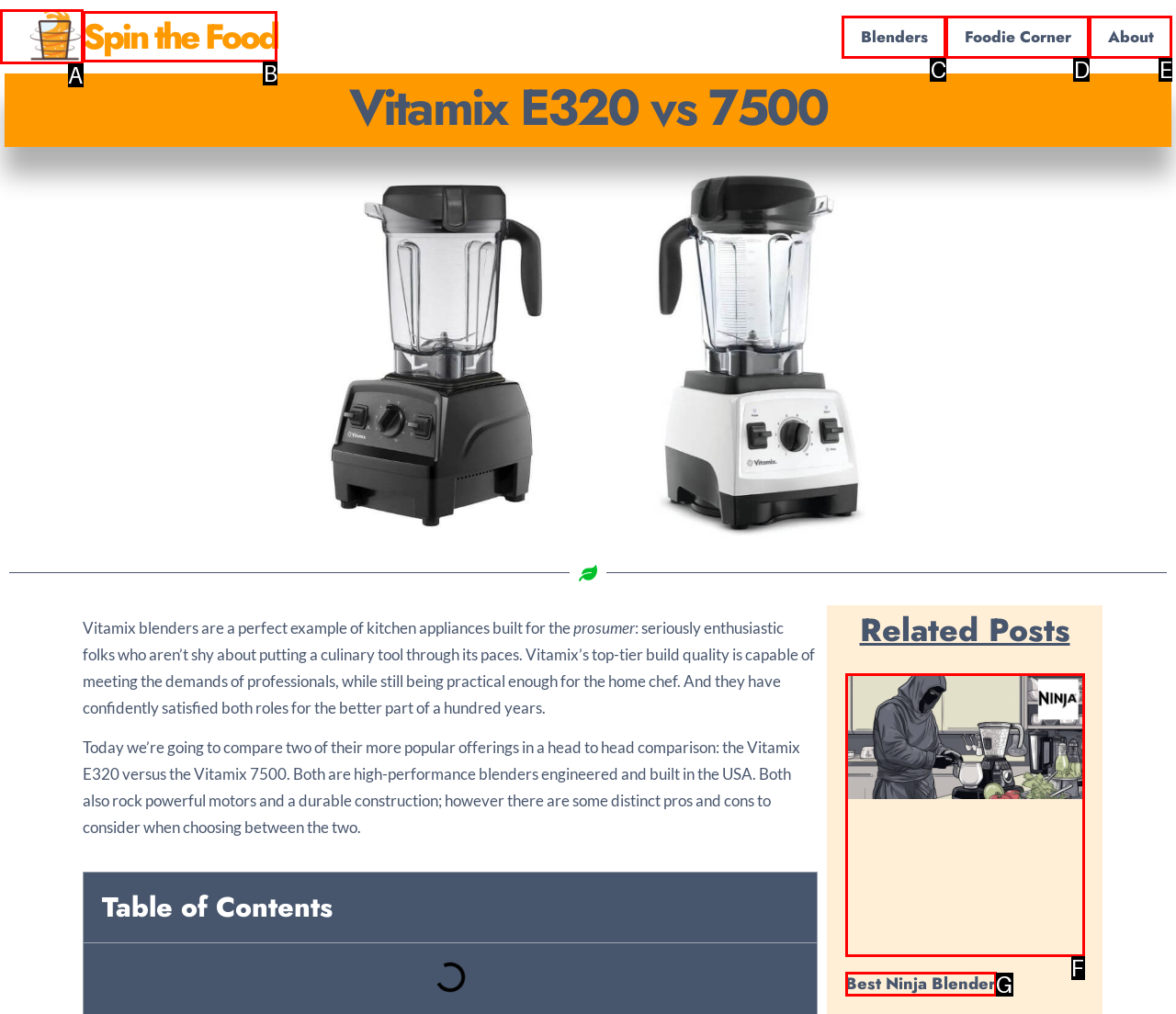Identify which HTML element matches the description: Spin the Food. Answer with the correct option's letter.

B